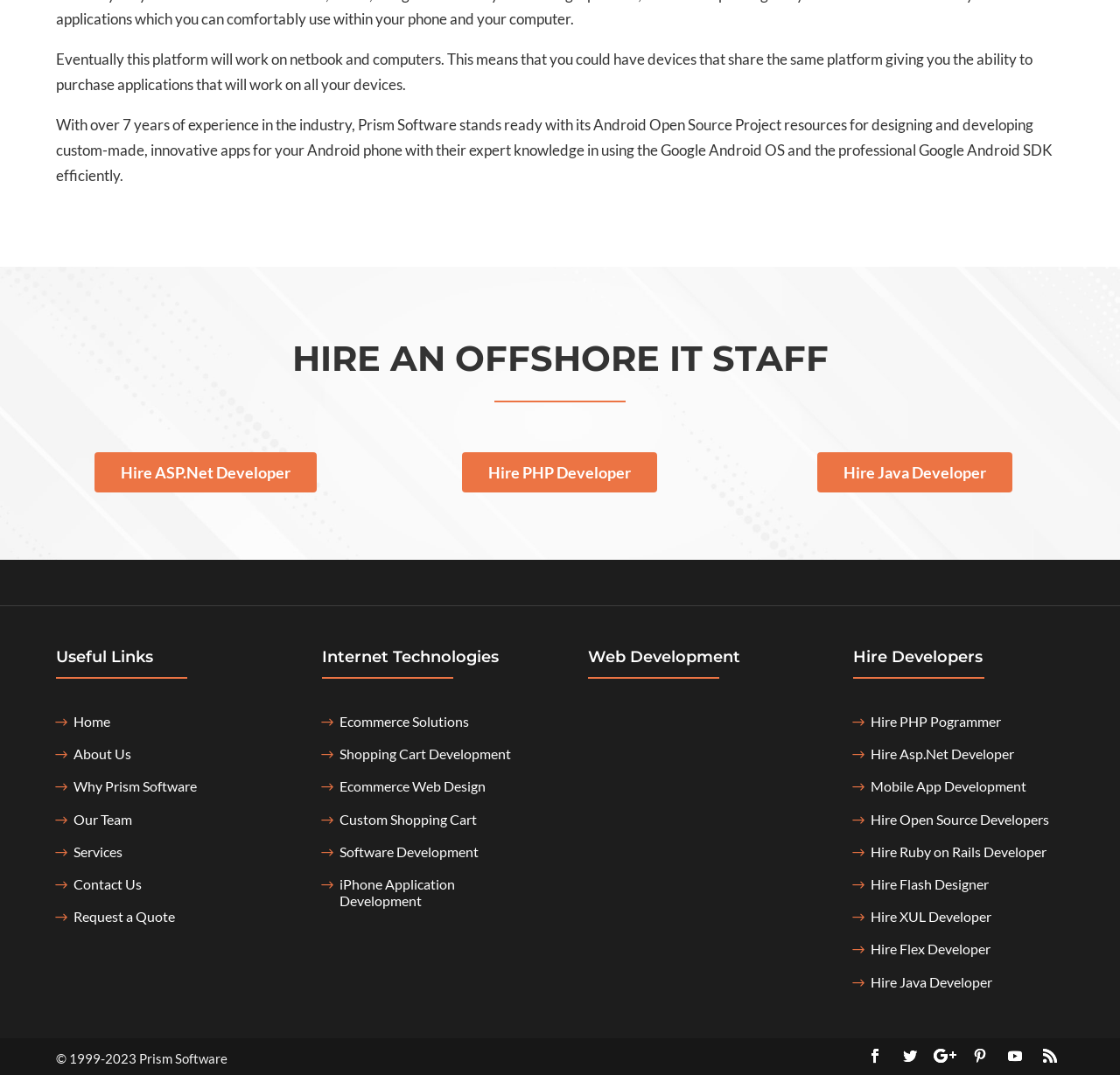Utilize the details in the image to thoroughly answer the following question: What is the copyright year range of the company?

The answer can be found in the last StaticText element, which mentions '© 1999-2023 Prism Software'.